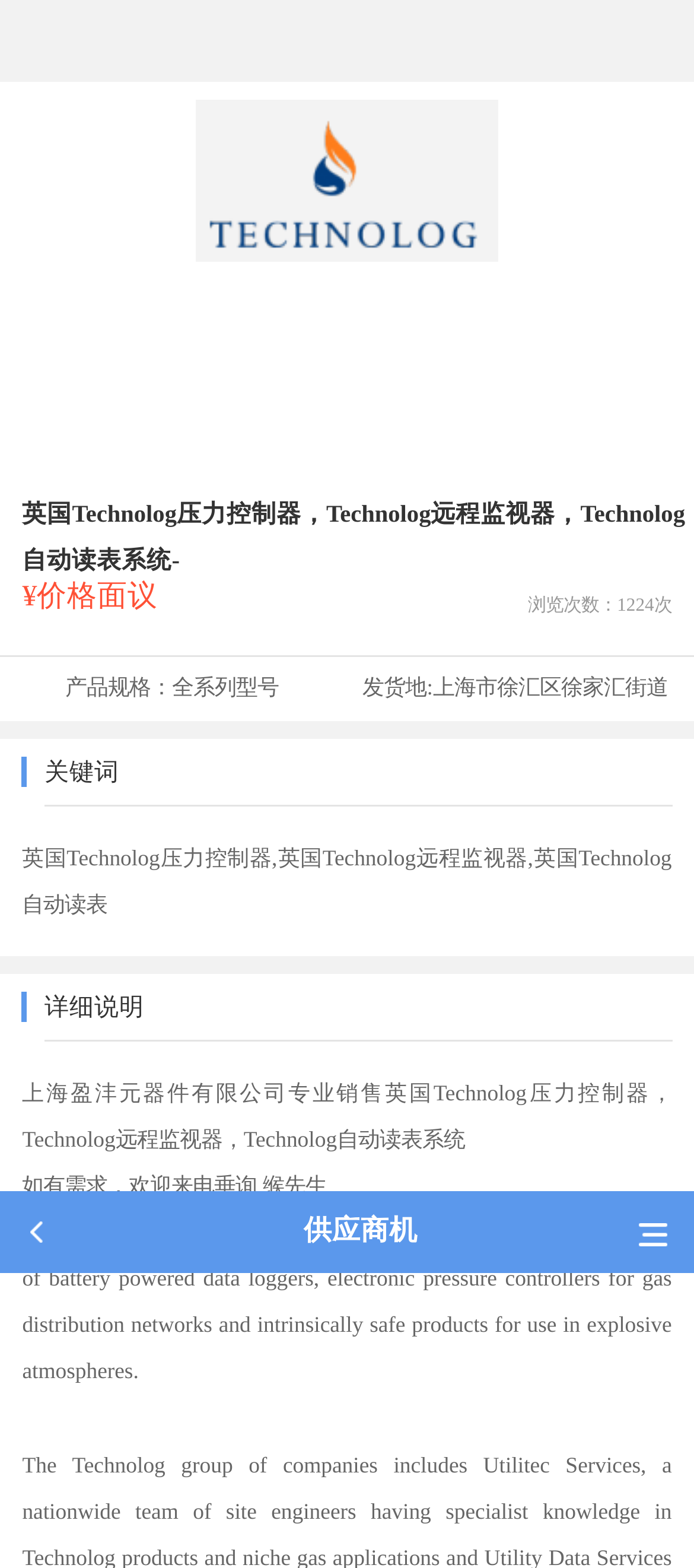Predict the bounding box coordinates for the UI element described as: "parent_node: 供应商机". The coordinates should be four float numbers between 0 and 1, presented as [left, top, right, bottom].

[0.032, 0.0, 0.072, 0.052]